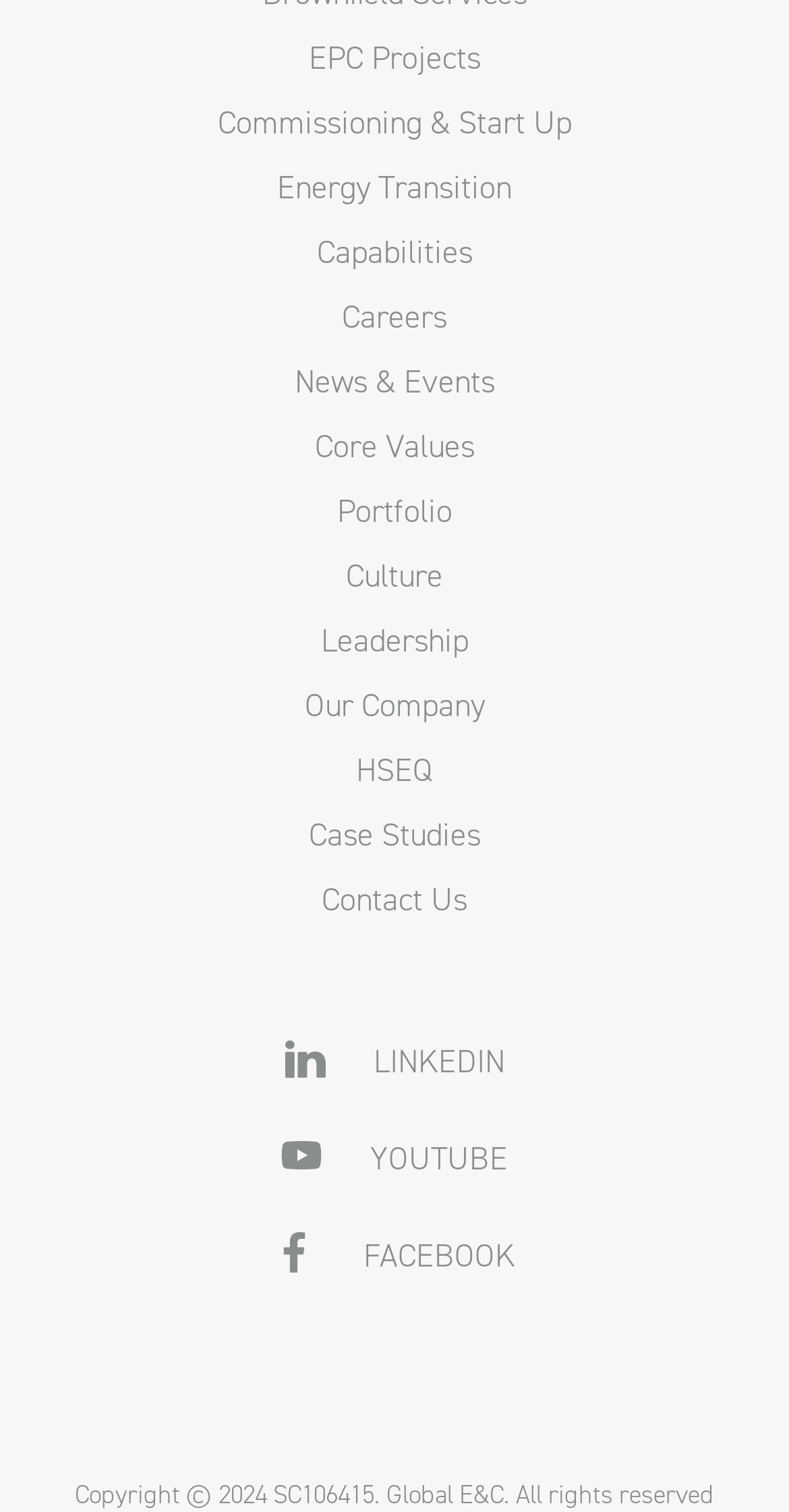Please find the bounding box for the UI component described as follows: "Youtube".

[0.038, 0.751, 0.962, 0.783]